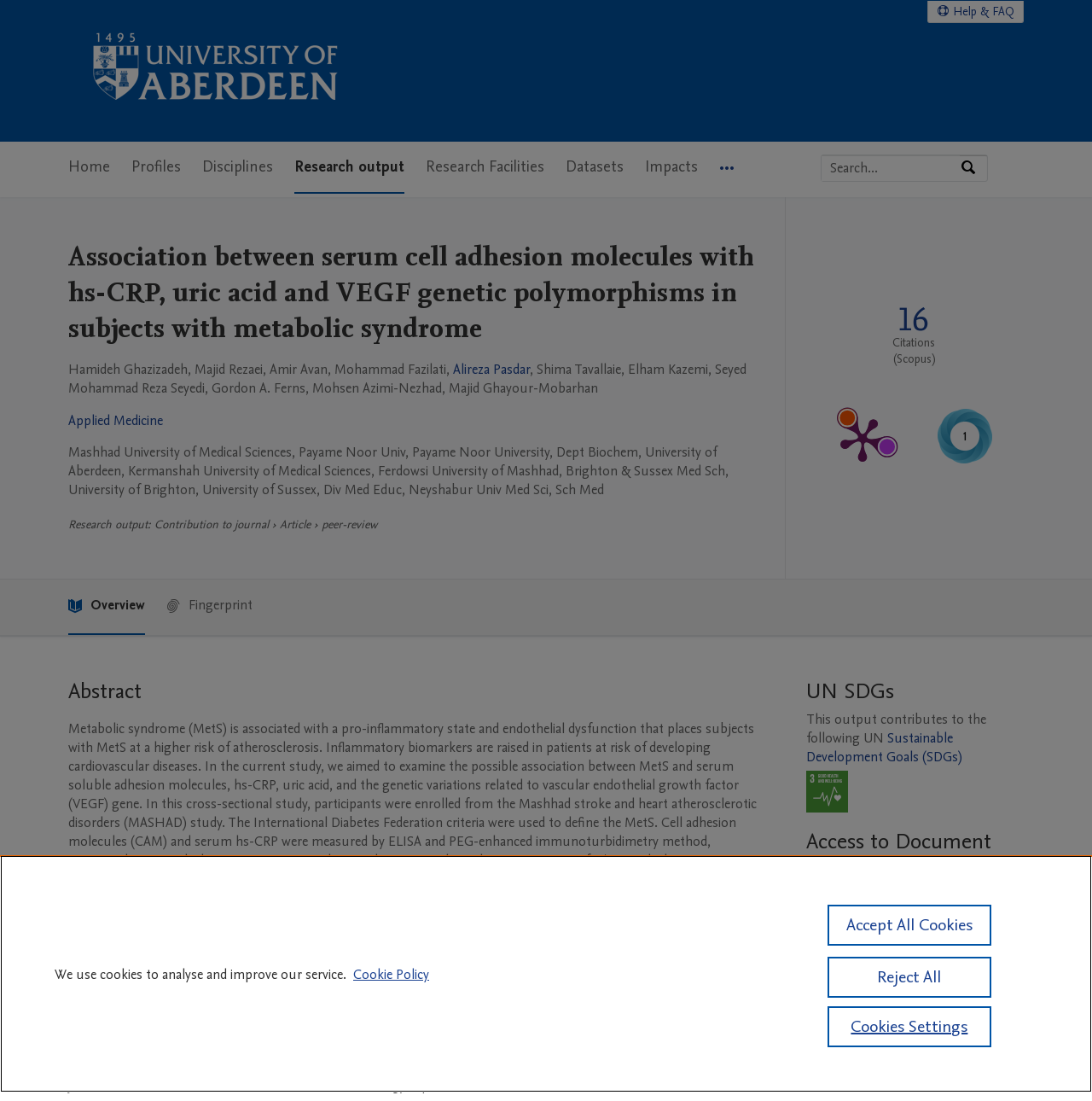Based on the visual content of the image, answer the question thoroughly: What is the research output about?

The research output is about the association between serum cell adhesion molecules with hs-CRP, uric acid and VEGF genetic polymorphisms in subjects with metabolic syndrome, as indicated by the heading 'Association between serum cell adhesion molecules with hs-CRP, uric acid and VEGF genetic polymorphisms in subjects with metabolic syndrome'.